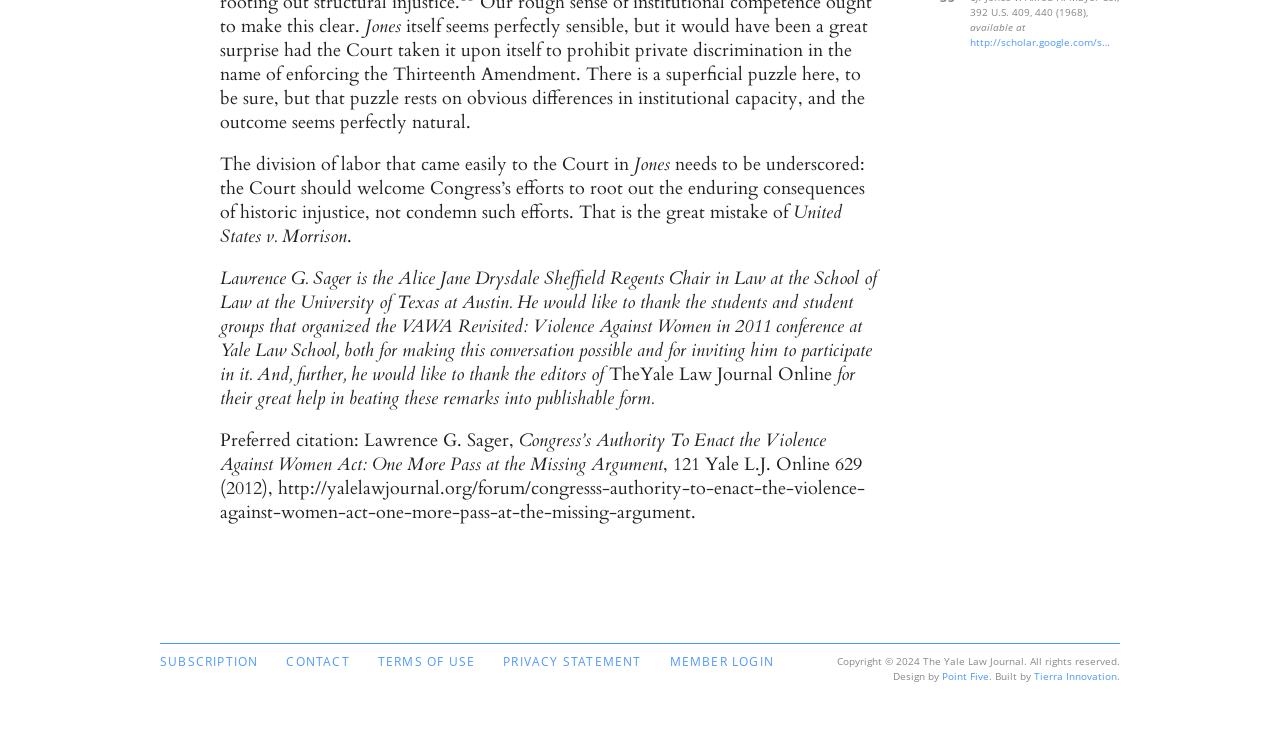Who designed the website?
Could you answer the question with a detailed and thorough explanation?

The designer of the website is mentioned in the text as 'Design by Point Five'.